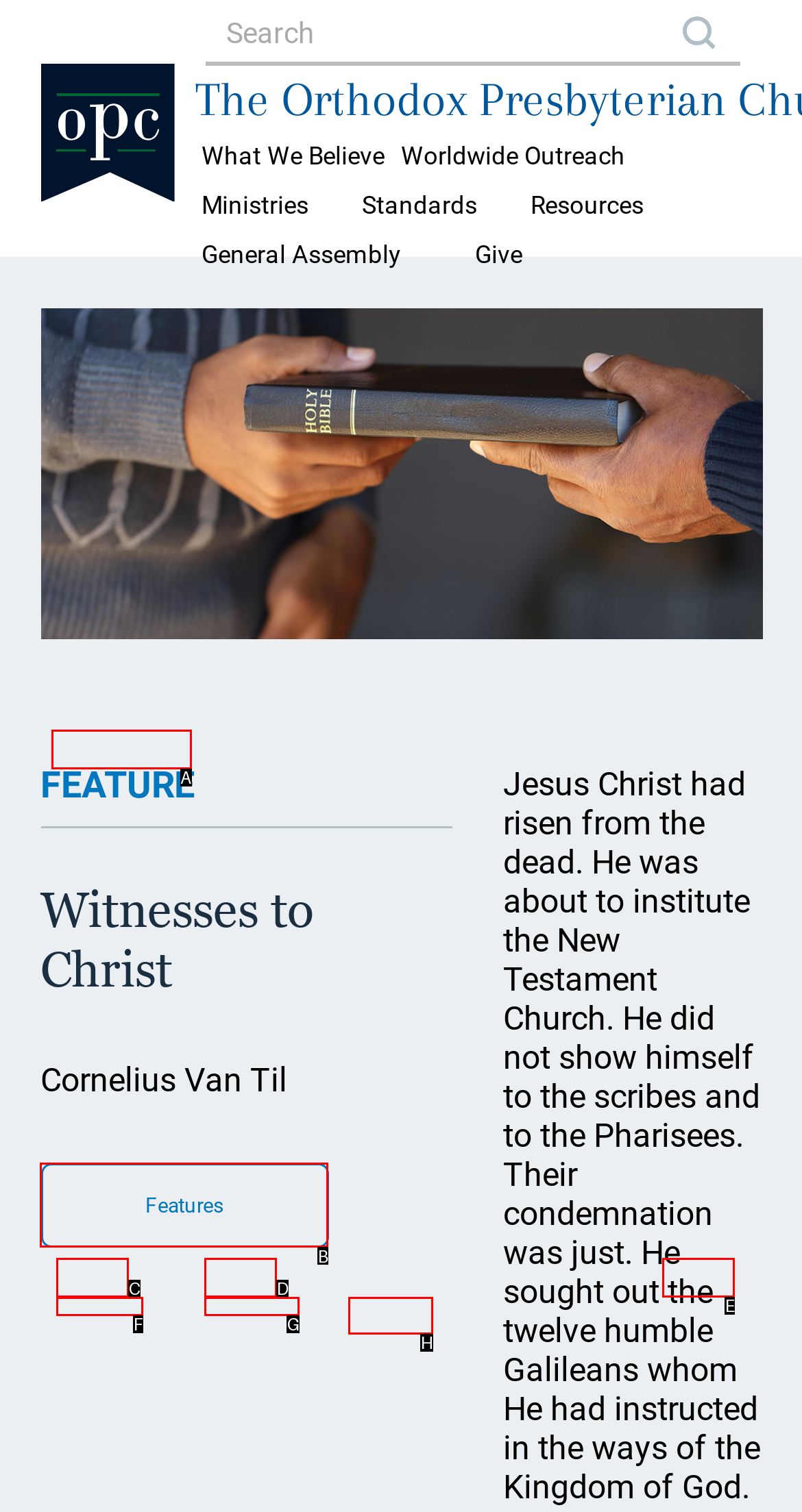Tell me which one HTML element you should click to complete the following task: Click on 'Features'
Answer with the option's letter from the given choices directly.

B